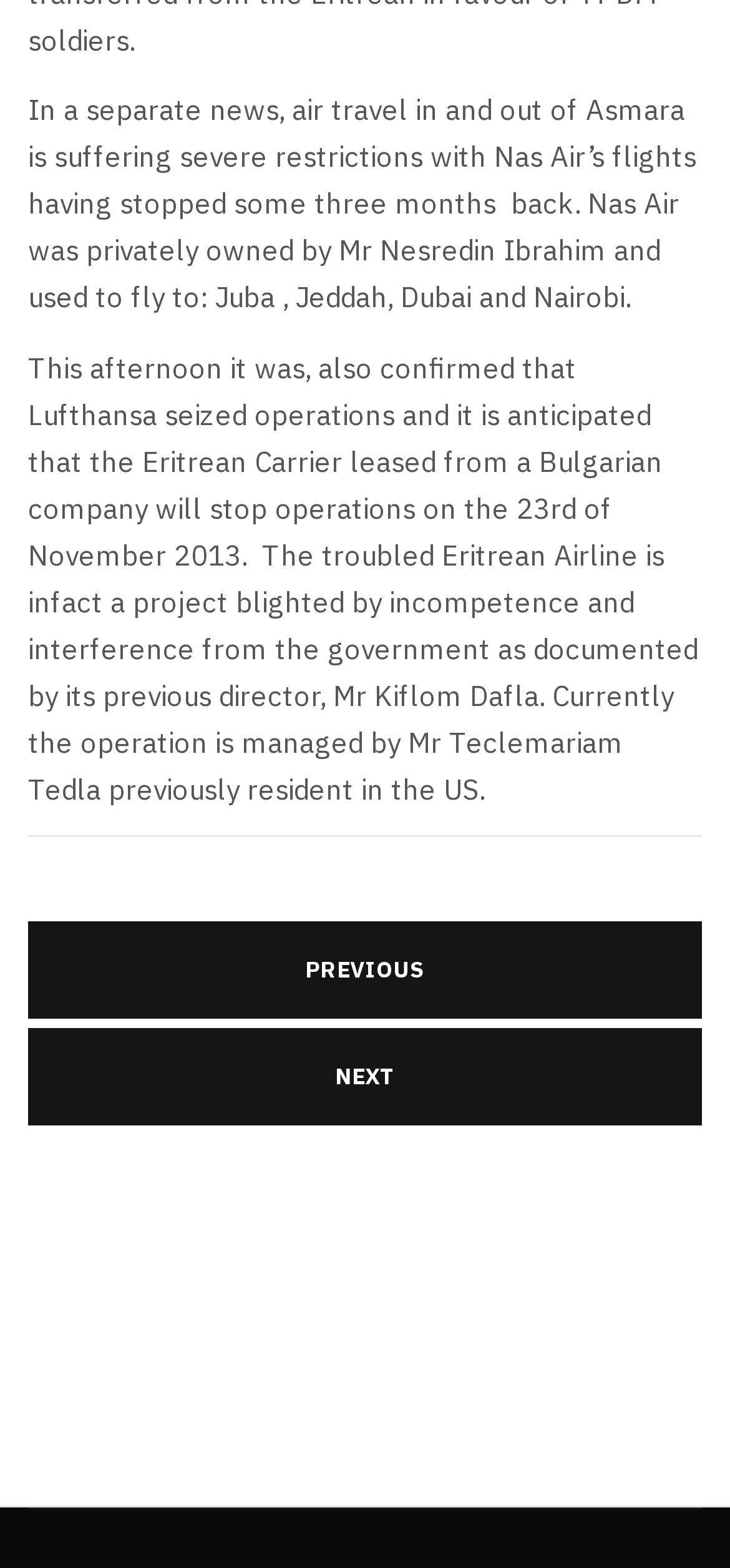Please answer the following question using a single word or phrase: 
What is the orientation of the separator?

Horizontal